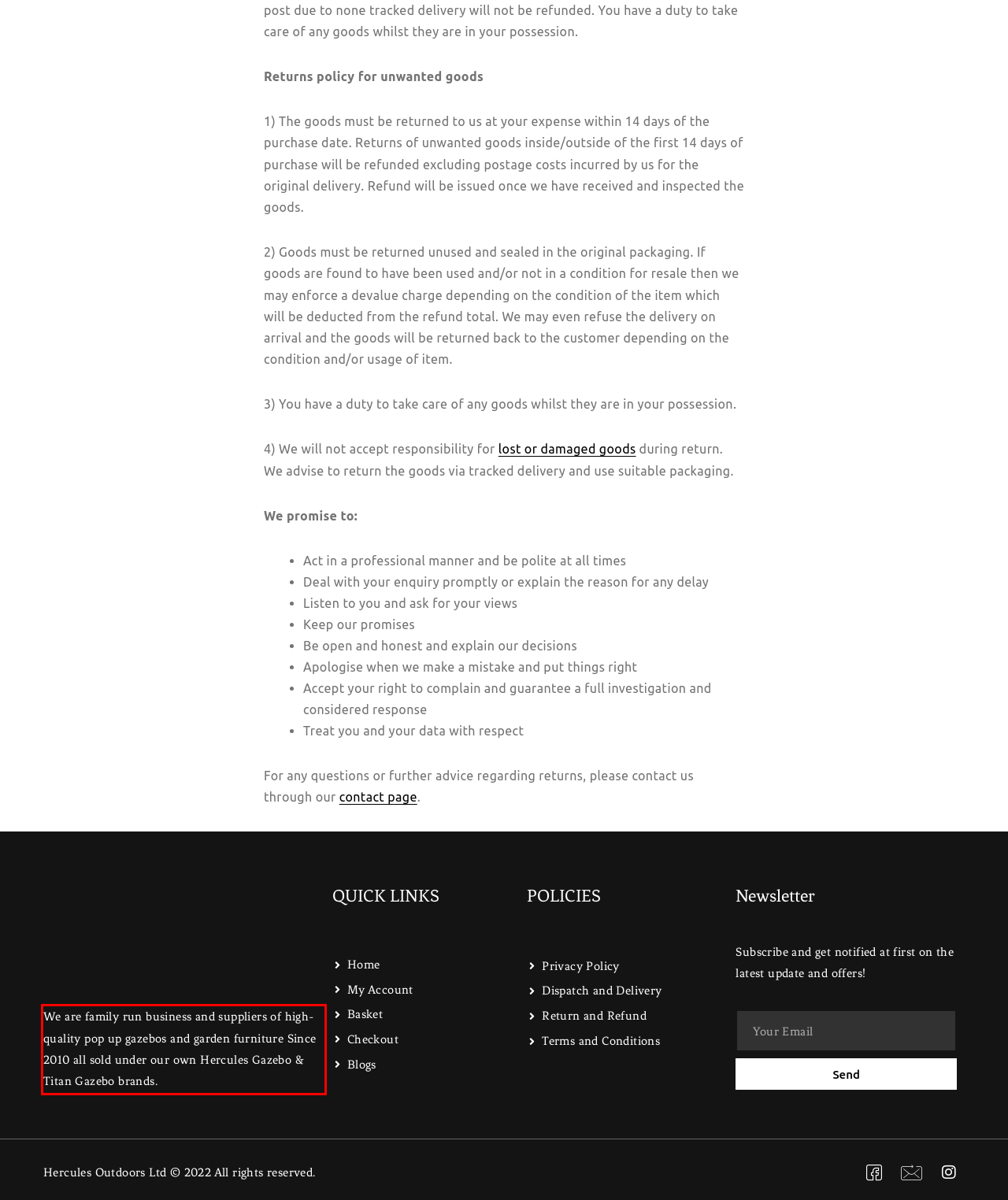Given a webpage screenshot, locate the red bounding box and extract the text content found inside it.

We are family run business and suppliers of high-quality pop up gazebos and garden furniture Since 2010 all sold under our own Hercules Gazebo & Titan Gazebo brands.